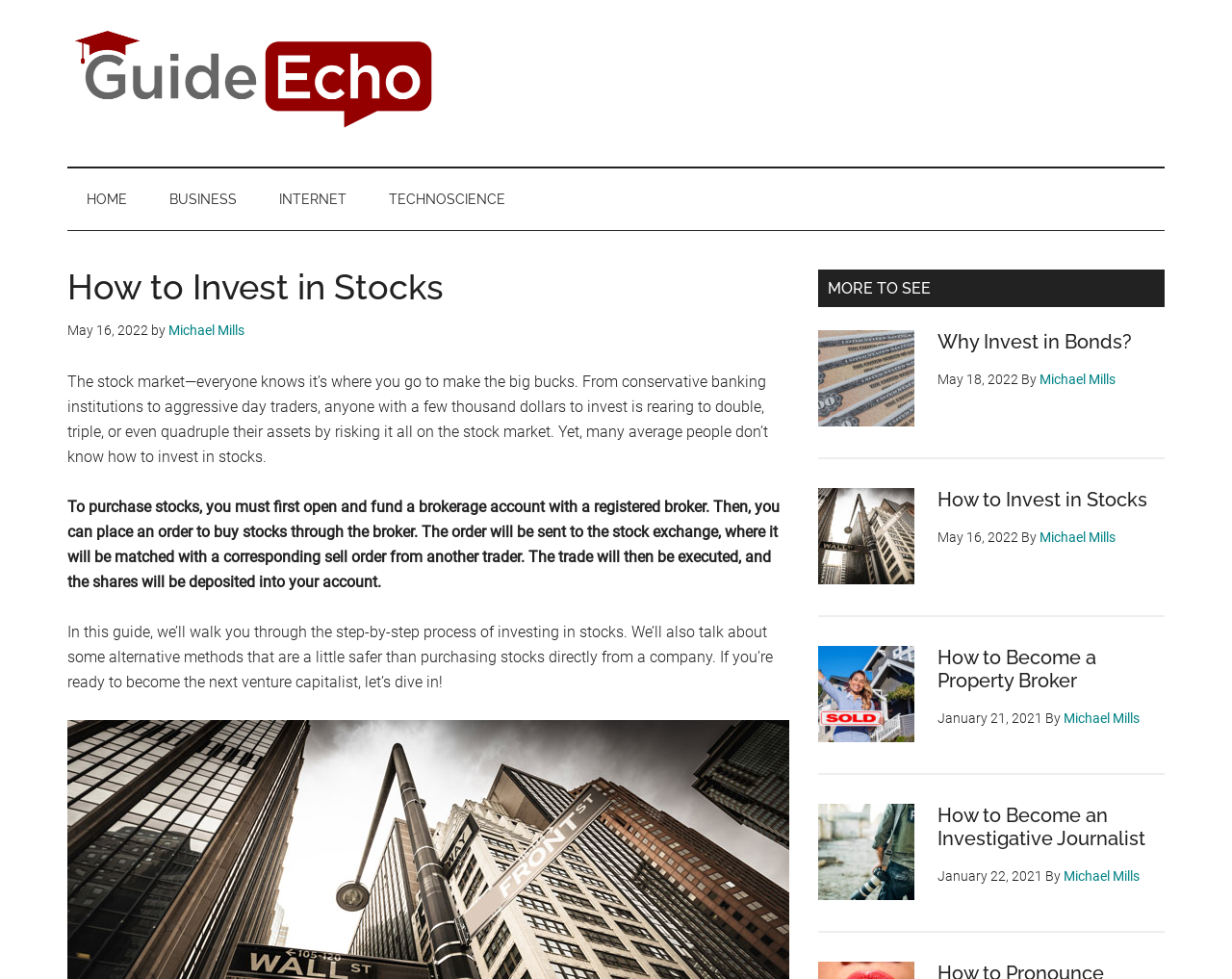Who is the author of the main article? Analyze the screenshot and reply with just one word or a short phrase.

Michael Mills